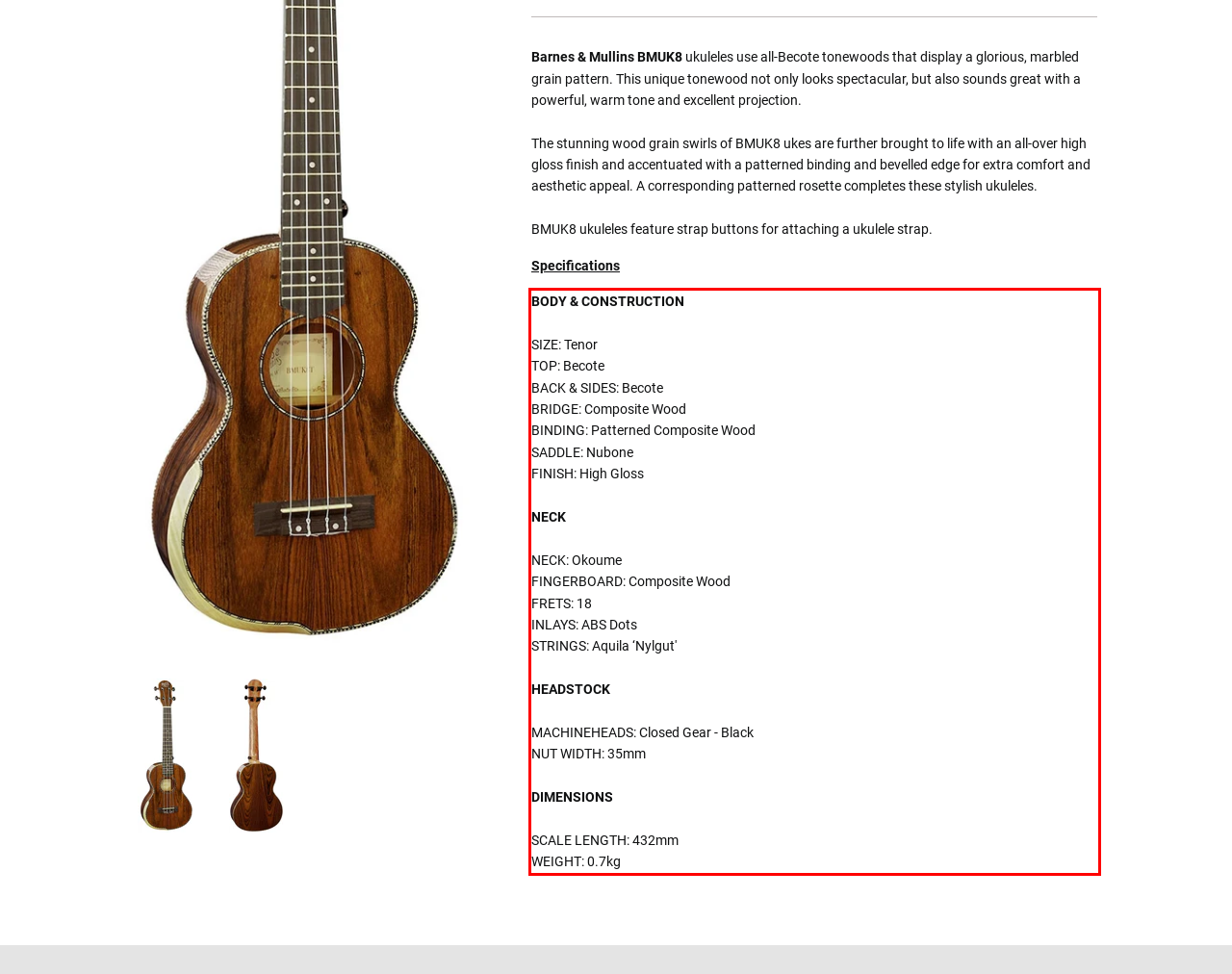Please perform OCR on the text within the red rectangle in the webpage screenshot and return the text content.

BODY & CONSTRUCTION SIZE: Tenor TOP: Becote BACK & SIDES: Becote BRIDGE: Composite Wood BINDING: Patterned Composite Wood SADDLE: Nubone FINISH: High Gloss NECK NECK: Okoume FINGERBOARD: Composite Wood FRETS: 18 INLAYS: ABS Dots STRINGS: Aquila ‘Nylgut' HEADSTOCK MACHINEHEADS: Closed Gear - Black NUT WIDTH: 35mm DIMENSIONS SCALE LENGTH: 432mm WEIGHT: 0.7kg